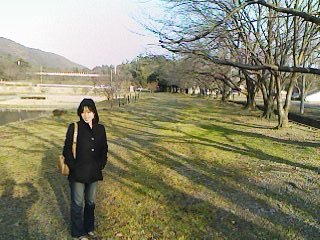Answer with a single word or phrase: 
What is visible in the background?

Hills and a pathway